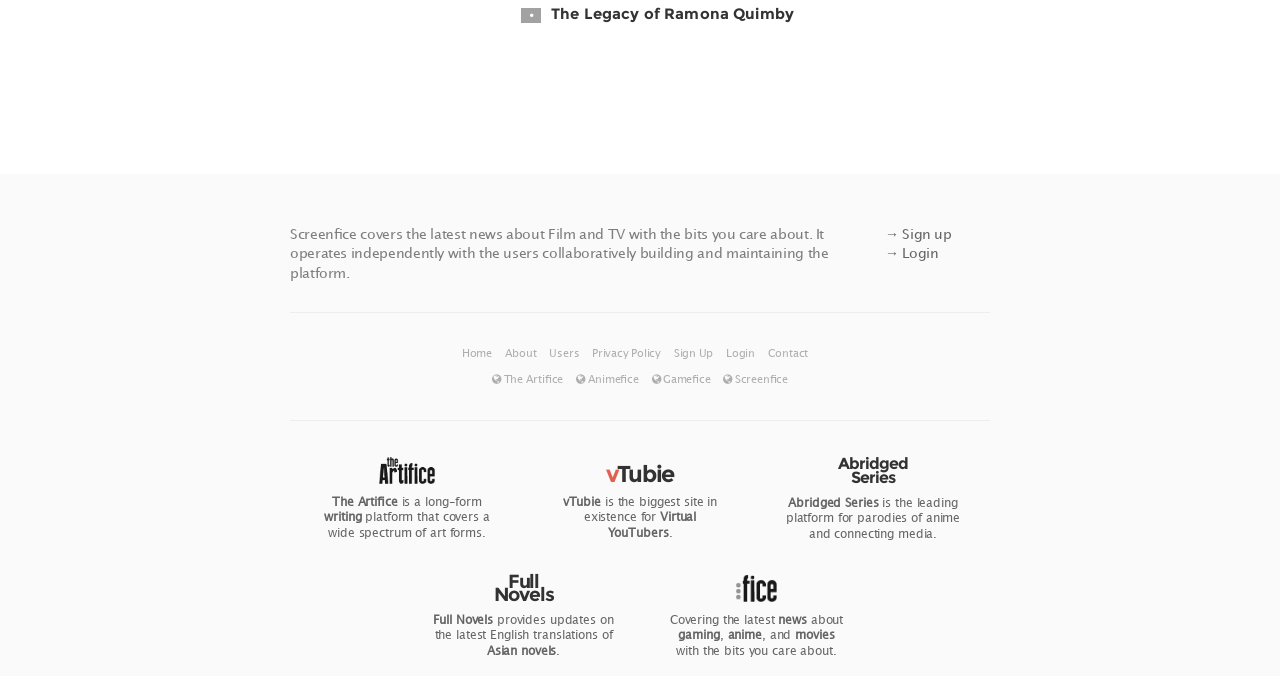Specify the bounding box coordinates of the region I need to click to perform the following instruction: "Read about The Legacy of Ramona Quimby". The coordinates must be four float numbers in the range of 0 to 1, i.e., [left, top, right, bottom].

[0.407, 0.006, 0.773, 0.035]